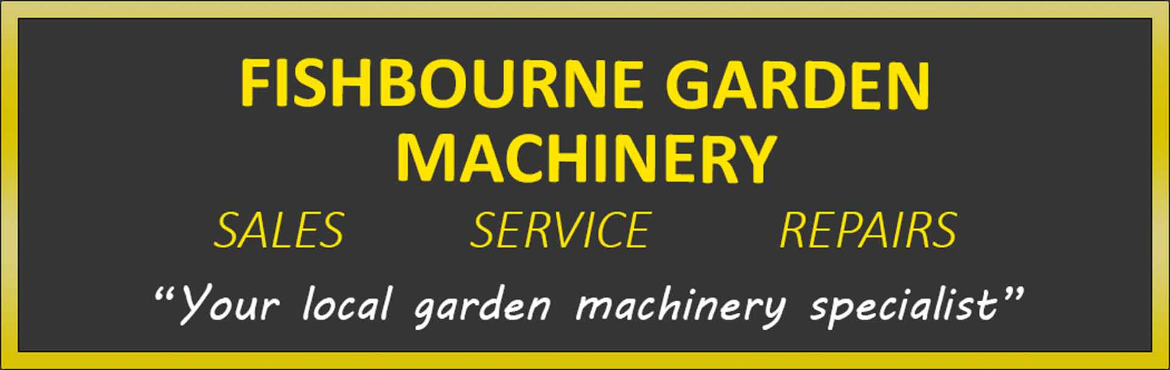Please study the image and answer the question comprehensively:
What is the tone of the tagline?

The tagline 'Your local garden machinery specialist' is presented in a more casual, handwritten font, which enhances the approachable feel of the business and suggests a casual tone.